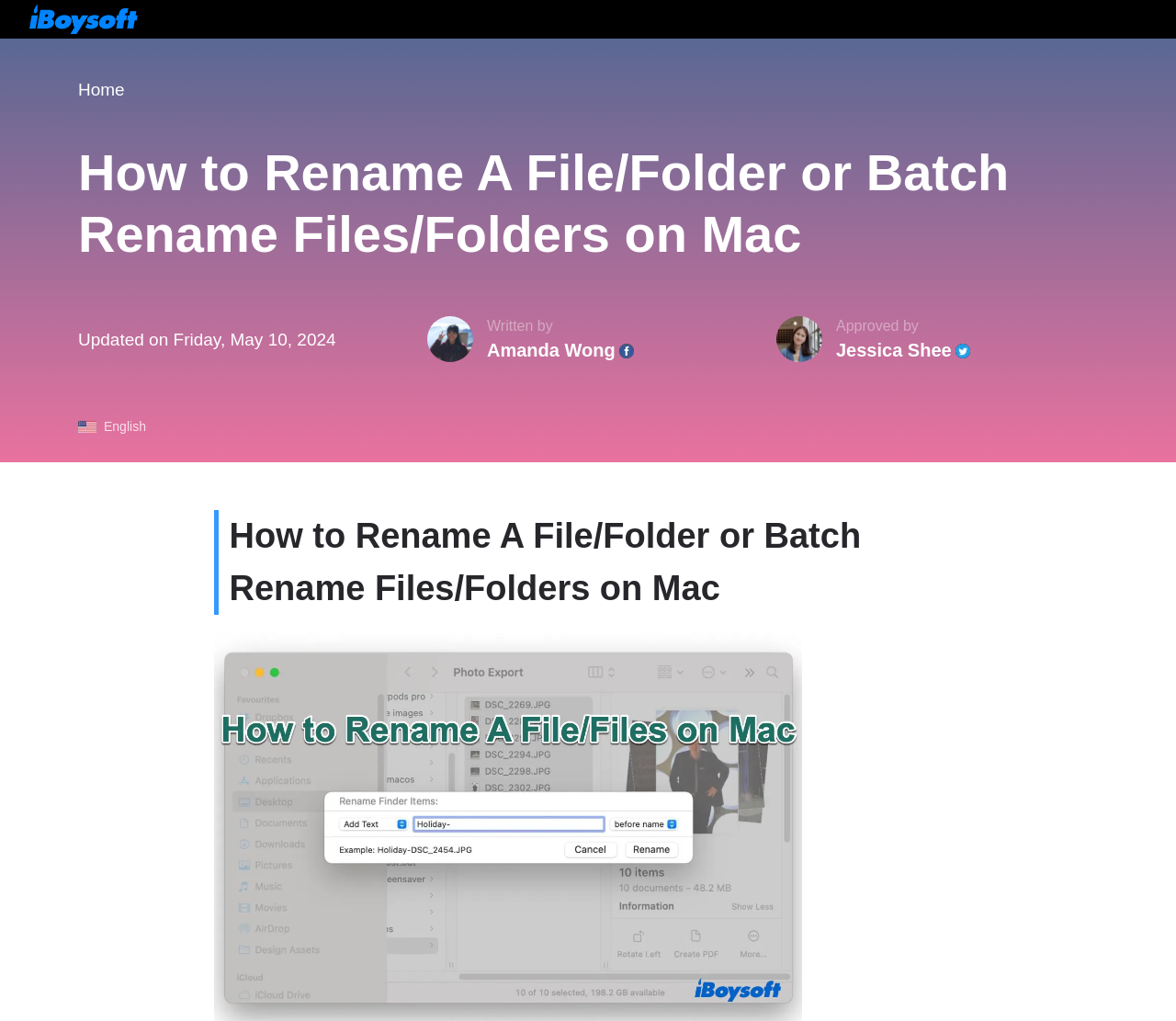What language is this article in?
Using the image, respond with a single word or phrase.

English